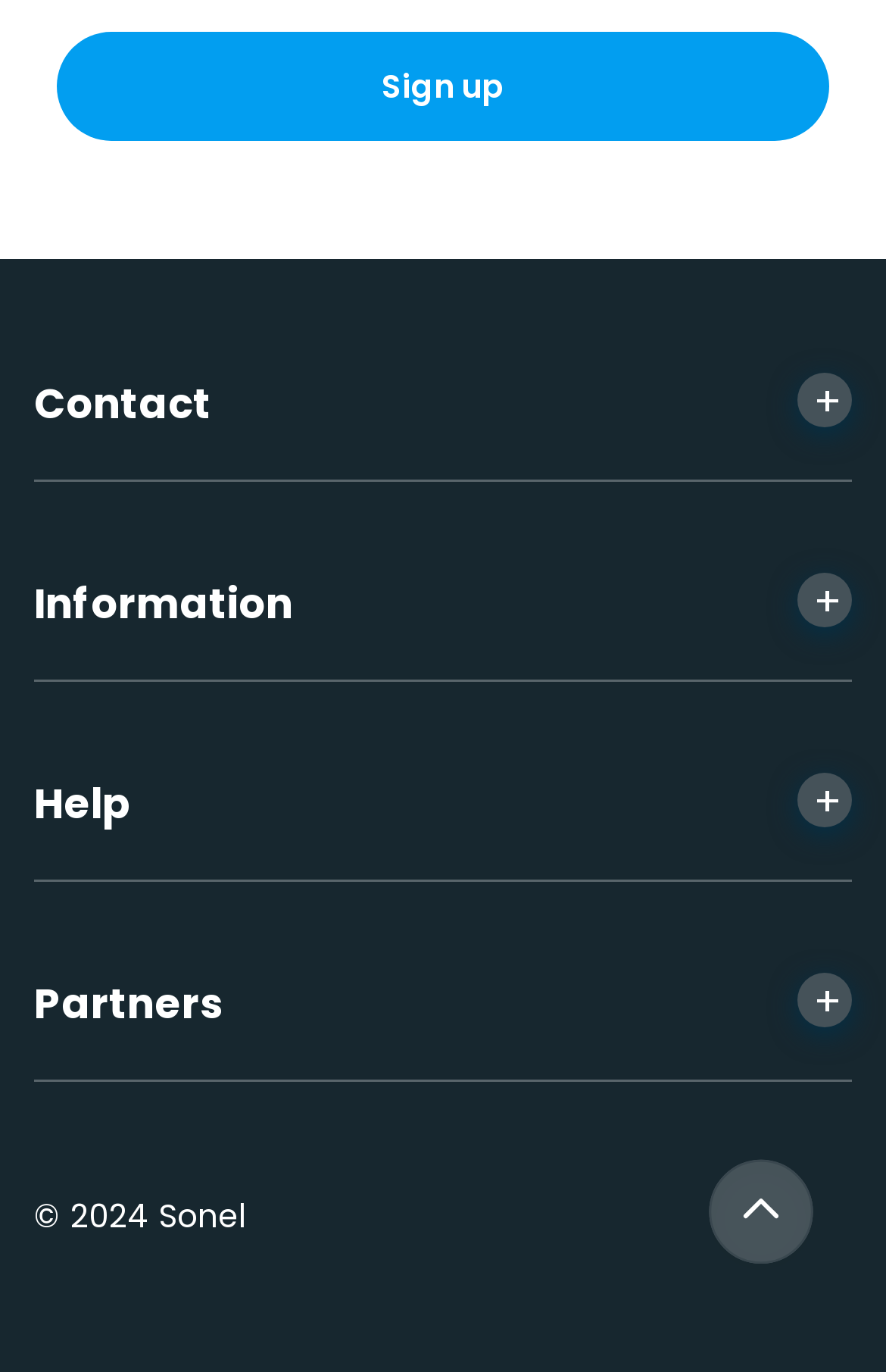Specify the bounding box coordinates of the area to click in order to follow the given instruction: "Learn more about 'About us'."

[0.038, 0.53, 0.962, 0.59]